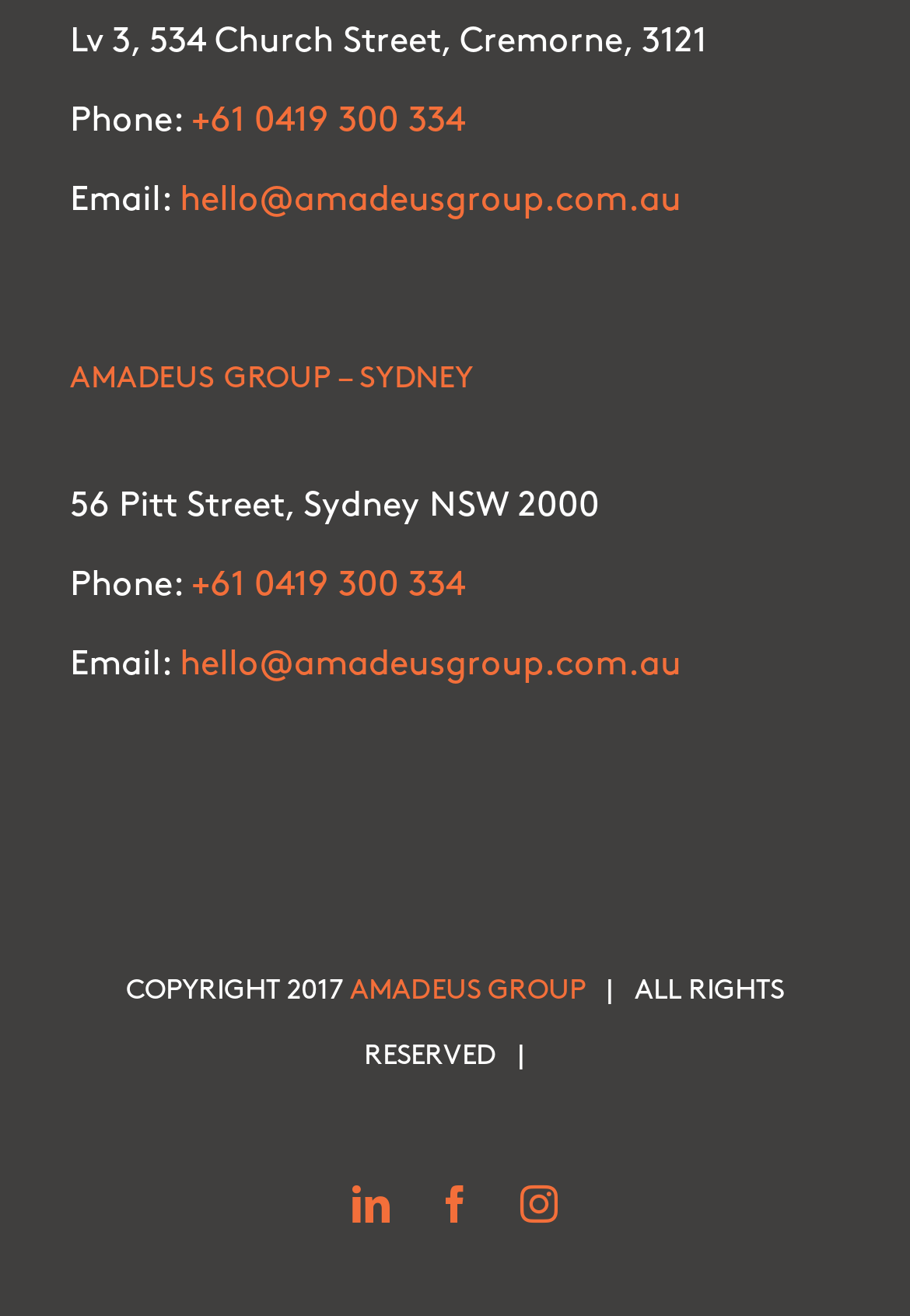What is the address of Amadeus Group in Cremorne?
Please analyze the image and answer the question with as much detail as possible.

I found the address by looking at the static text element with the bounding box coordinates [0.077, 0.019, 0.777, 0.044] which contains the address information.